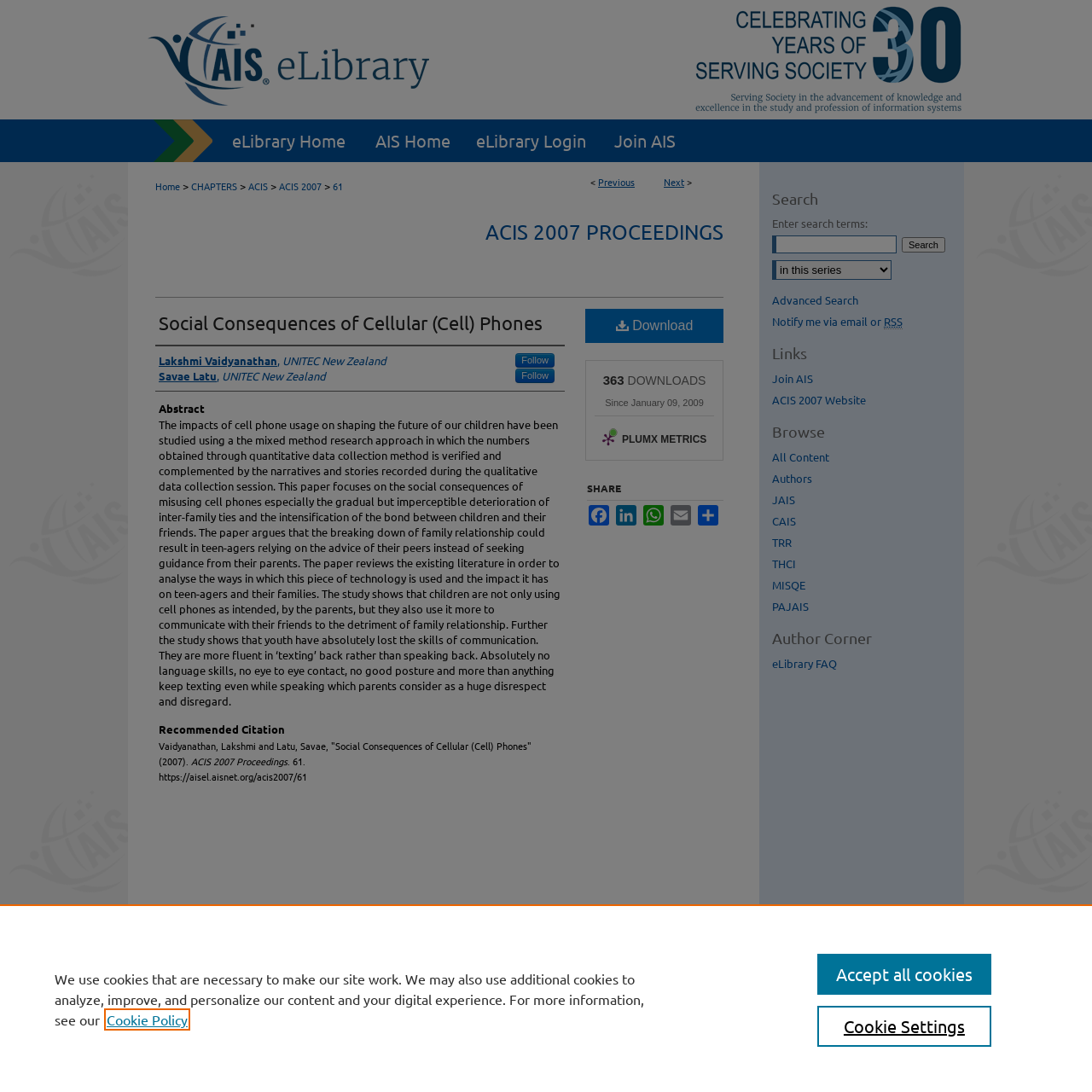Please locate the clickable area by providing the bounding box coordinates to follow this instruction: "Share on Facebook".

[0.538, 0.462, 0.559, 0.481]